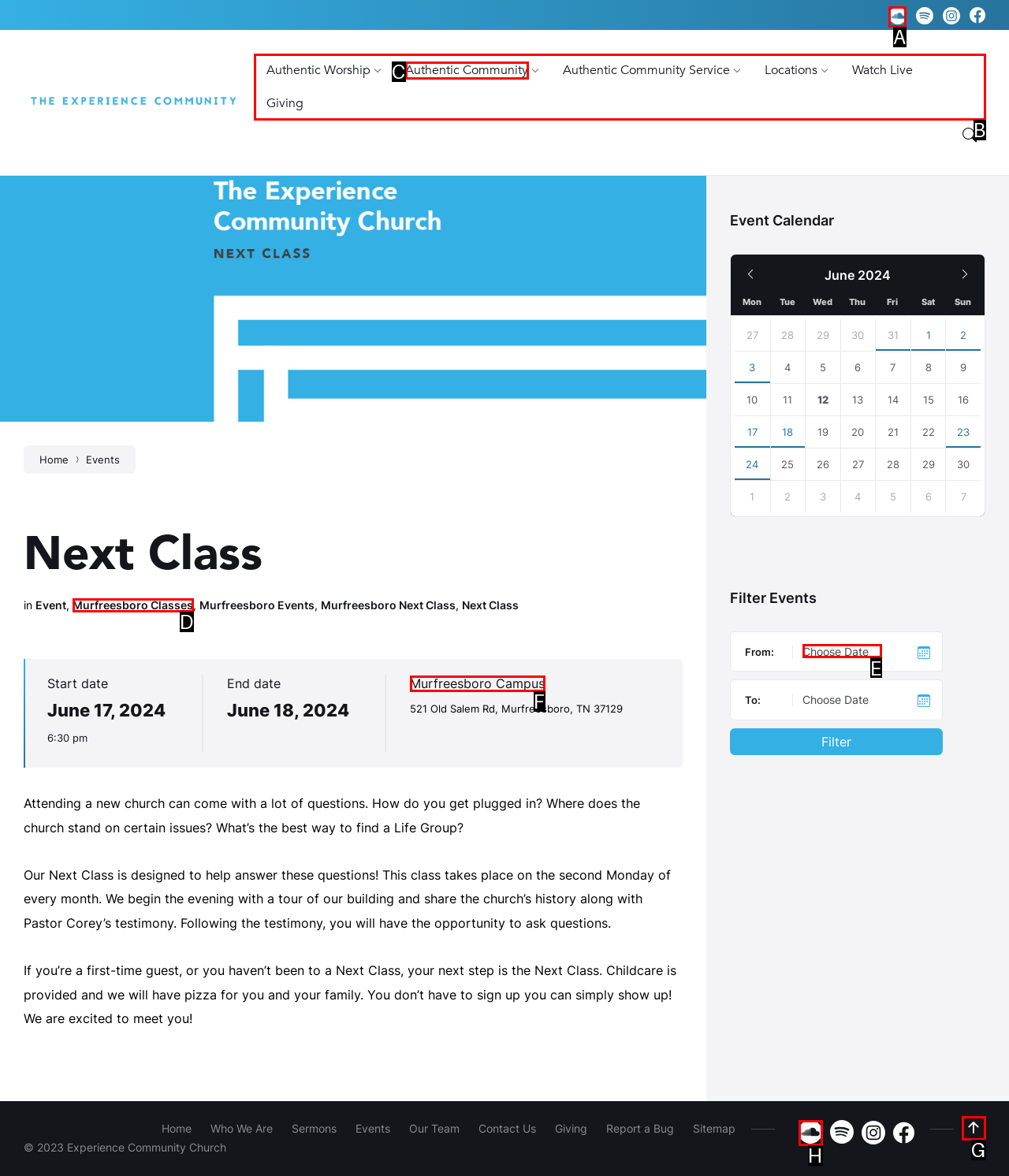Point out the HTML element I should click to achieve the following task: Click on the 'Sound Cloud' social media link Provide the letter of the selected option from the choices.

A